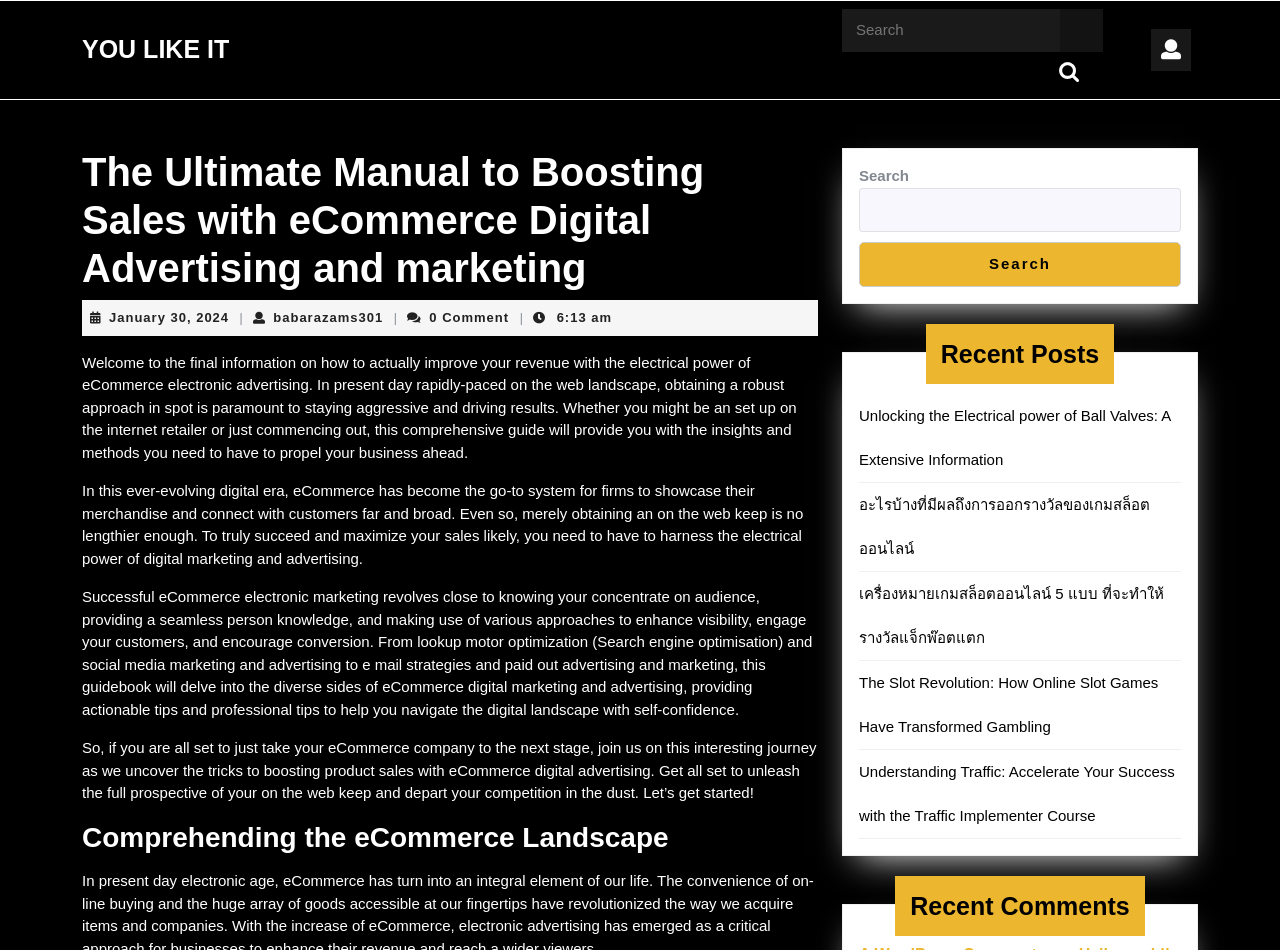Answer the following inquiry with a single word or phrase:
What is the main topic of this webpage?

eCommerce digital advertising